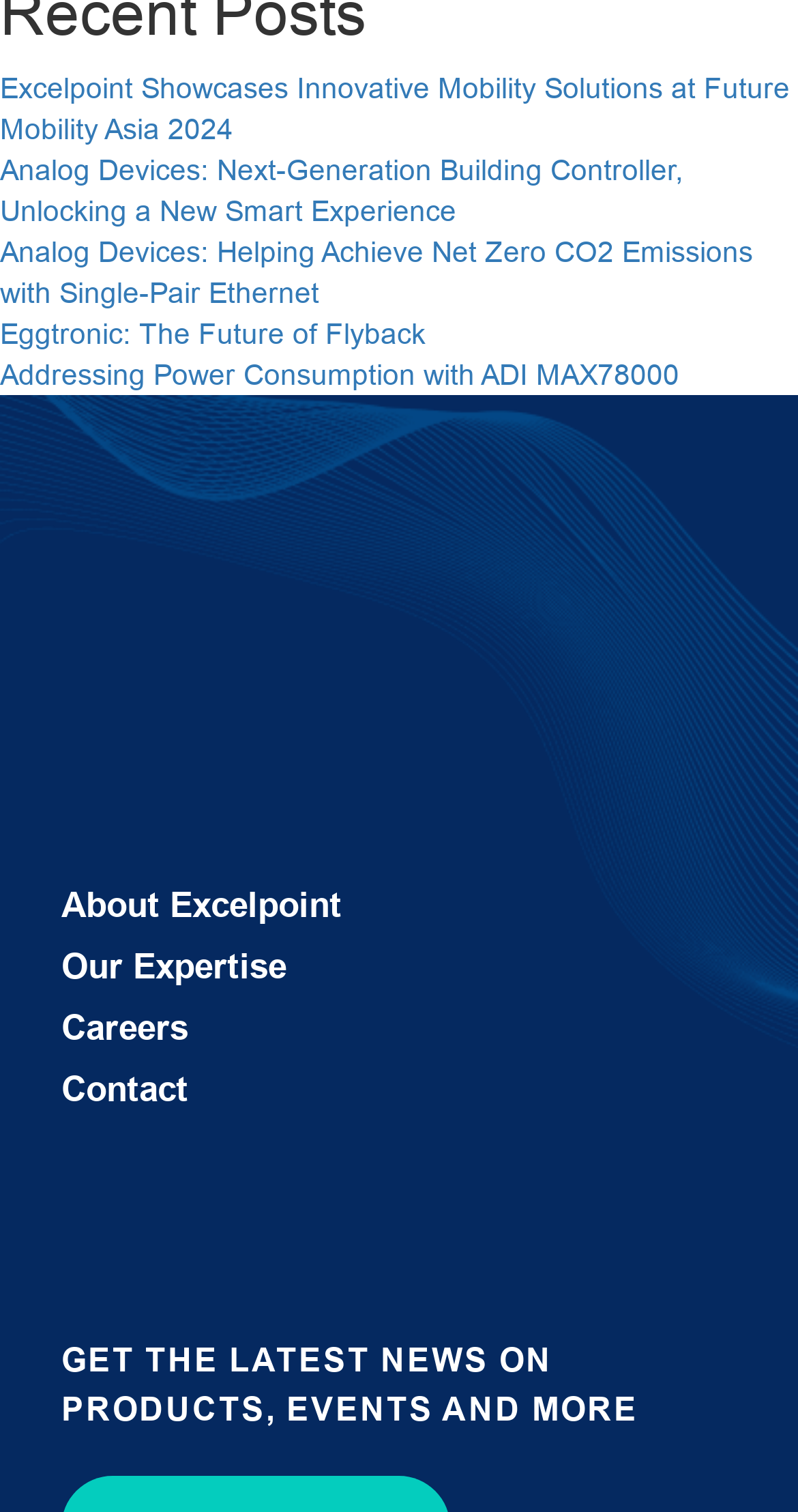What is the purpose of the links at the bottom?
Refer to the image and provide a concise answer in one word or phrase.

Navigation